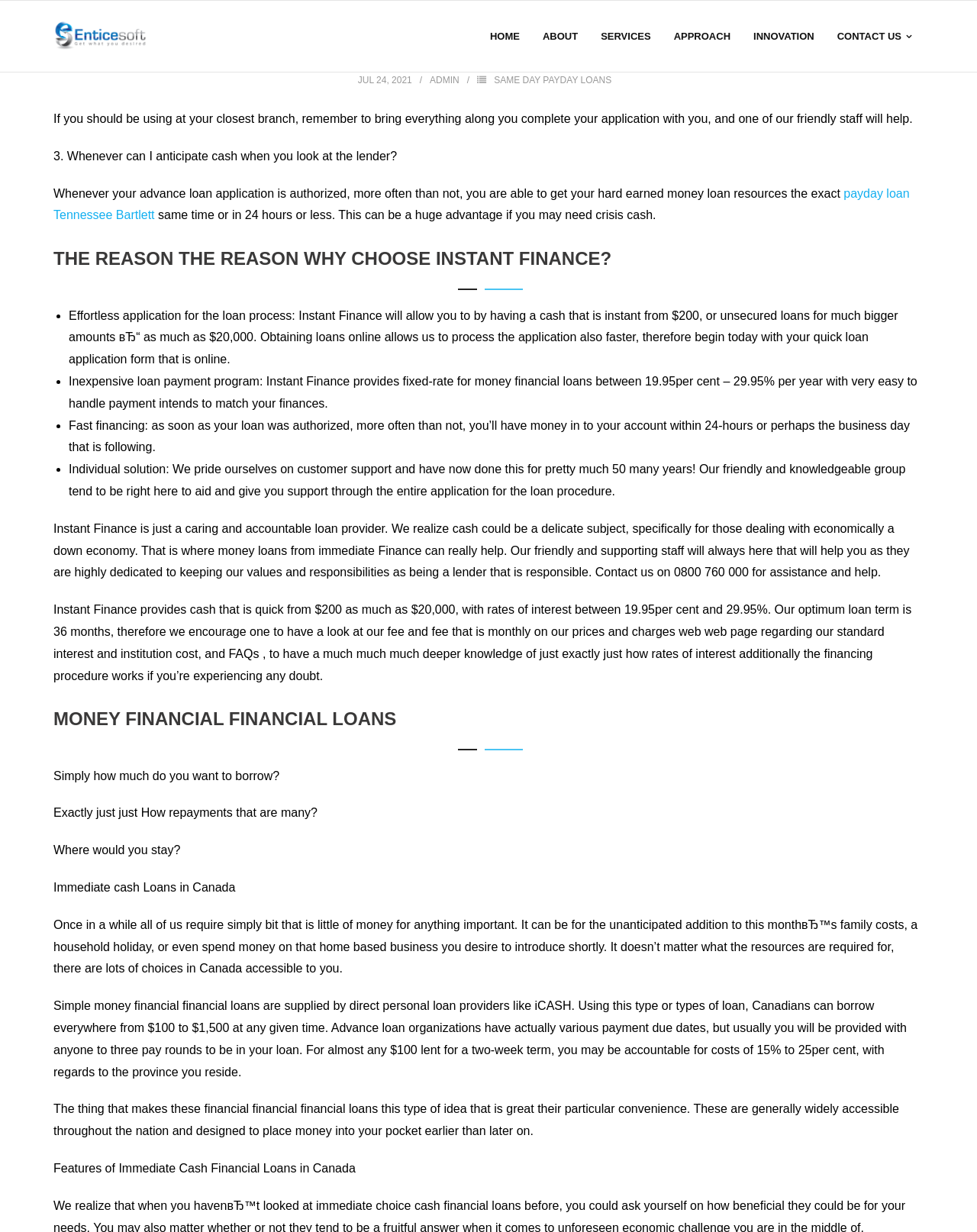What is the interest rate range?
Please give a well-detailed answer to the question.

The interest rate range can be found in the section where it says 'Instant Finance provides fixed-rate for money financial loans between 19.95per cent – 29.95% per year with very easy to handle payment intends to match your finances.'